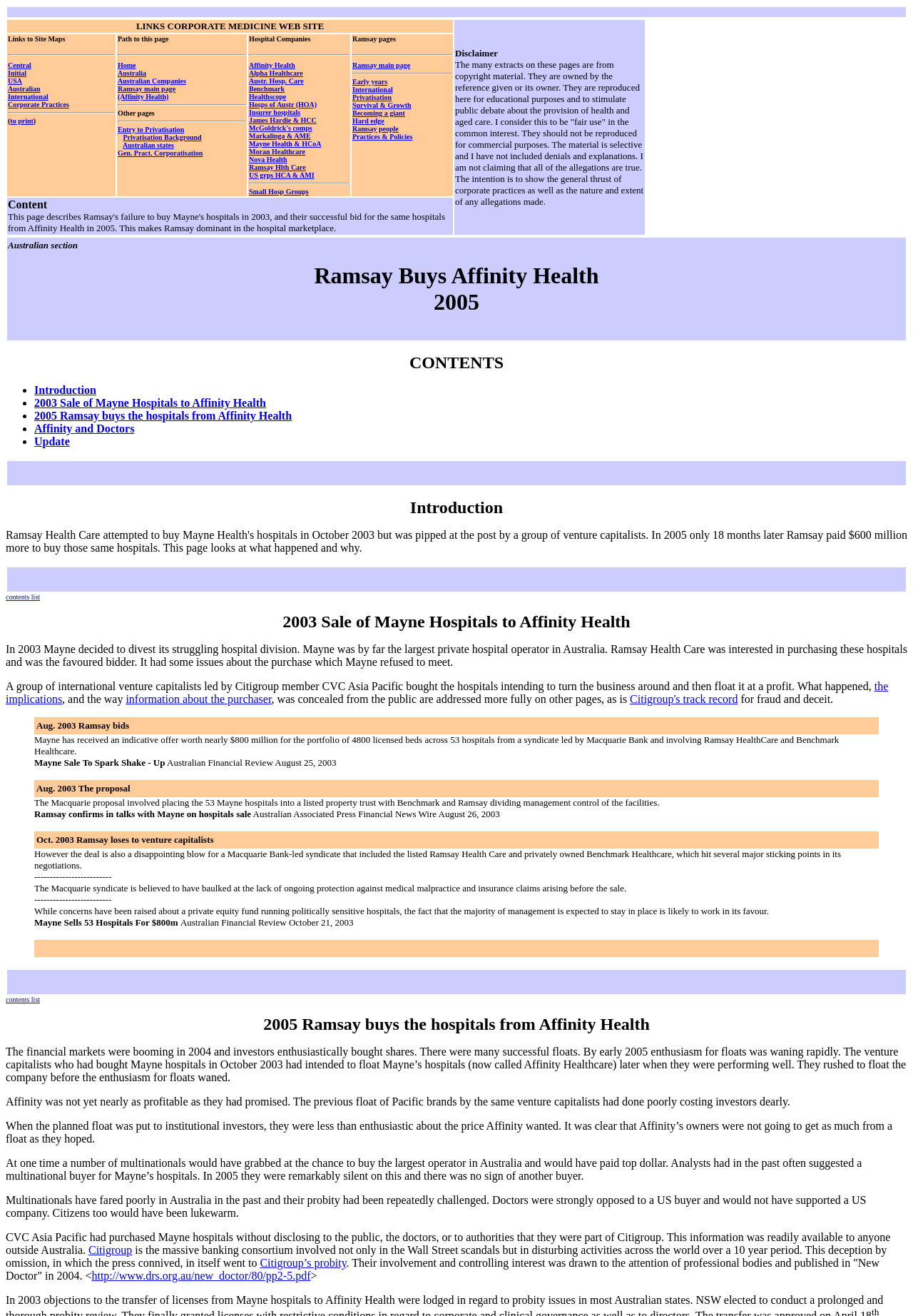Provide the bounding box for the UI element matching this description: "Gen. Pract. Corporatisation".

[0.129, 0.111, 0.222, 0.12]